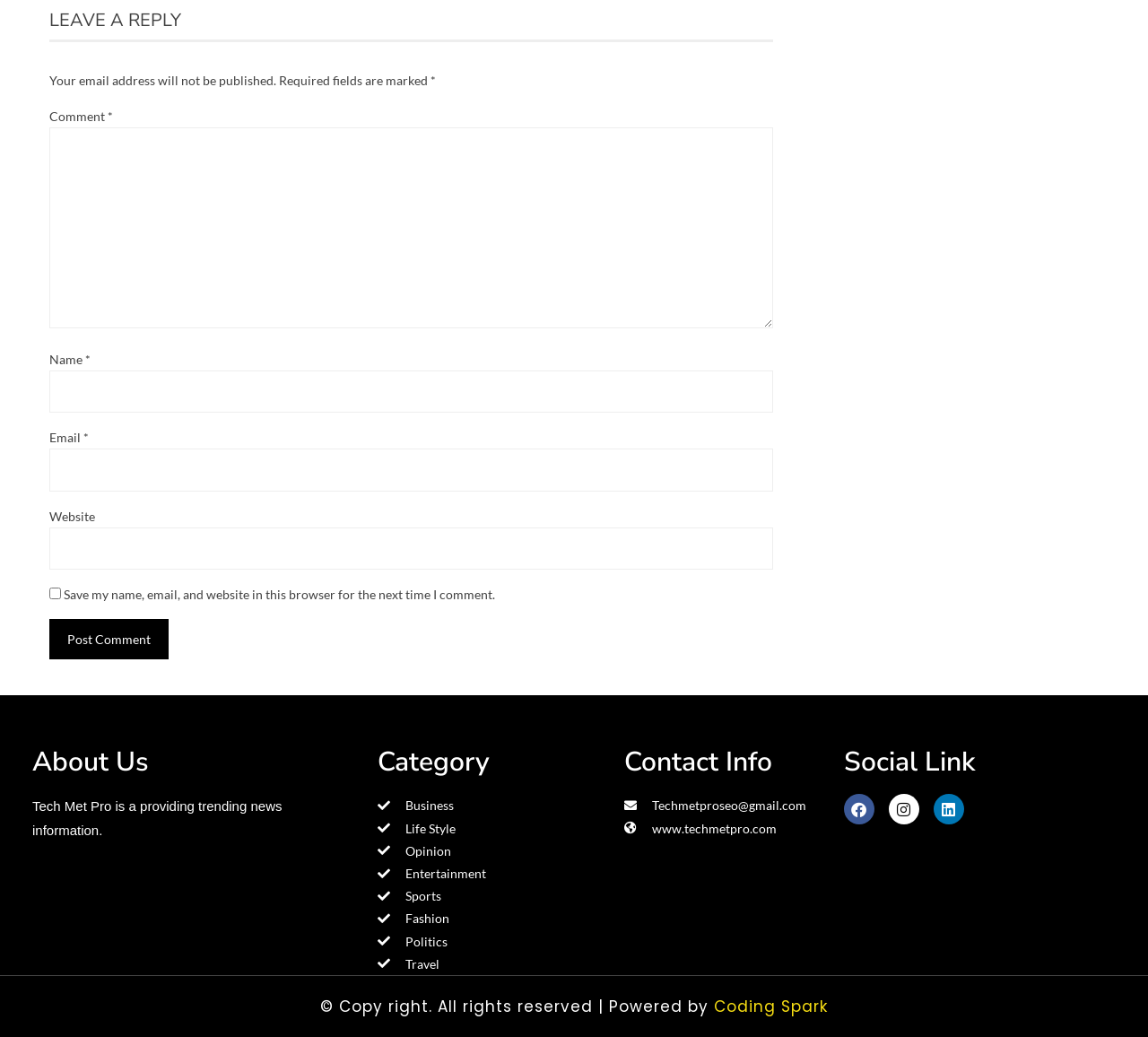Provide the bounding box coordinates of the section that needs to be clicked to accomplish the following instruction: "Click on the Post Comment button."

[0.043, 0.597, 0.147, 0.636]